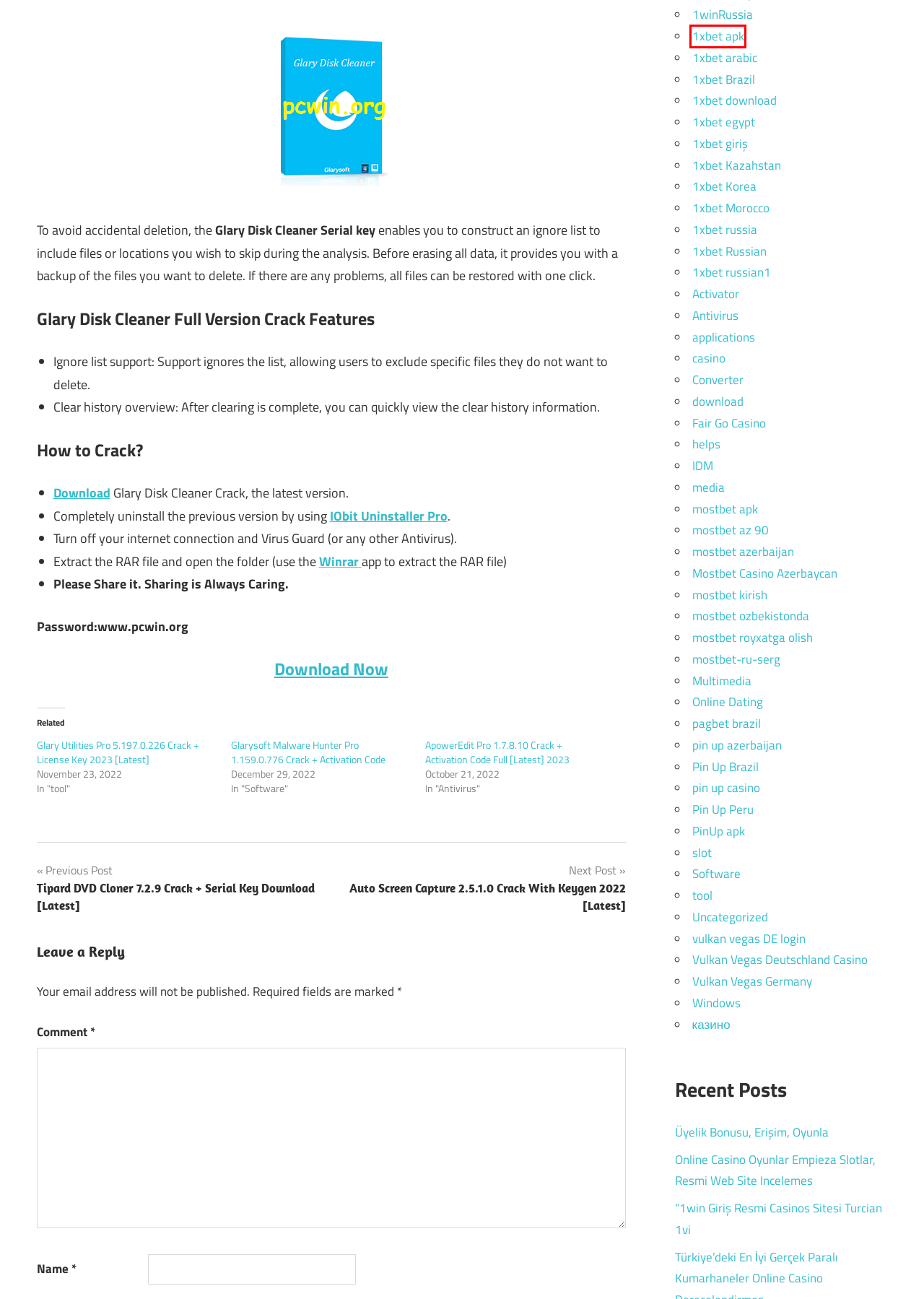You are provided a screenshot of a webpage featuring a red bounding box around a UI element. Choose the webpage description that most accurately represents the new webpage after clicking the element within the red bounding box. Here are the candidates:
A. best free disk cleanup Archives - Pcwin
B. 1xbet russia Archives - Pcwin
C. 1xbet Kazahstan Archives - Pcwin
D. pin up azerbaijan Archives - Pcwin
E. казино Archives - Pcwin
F. 1xbet apk Archives - Pcwin
G. helps Archives - Pcwin
H. Pin Up Peru Archives - Pcwin

F